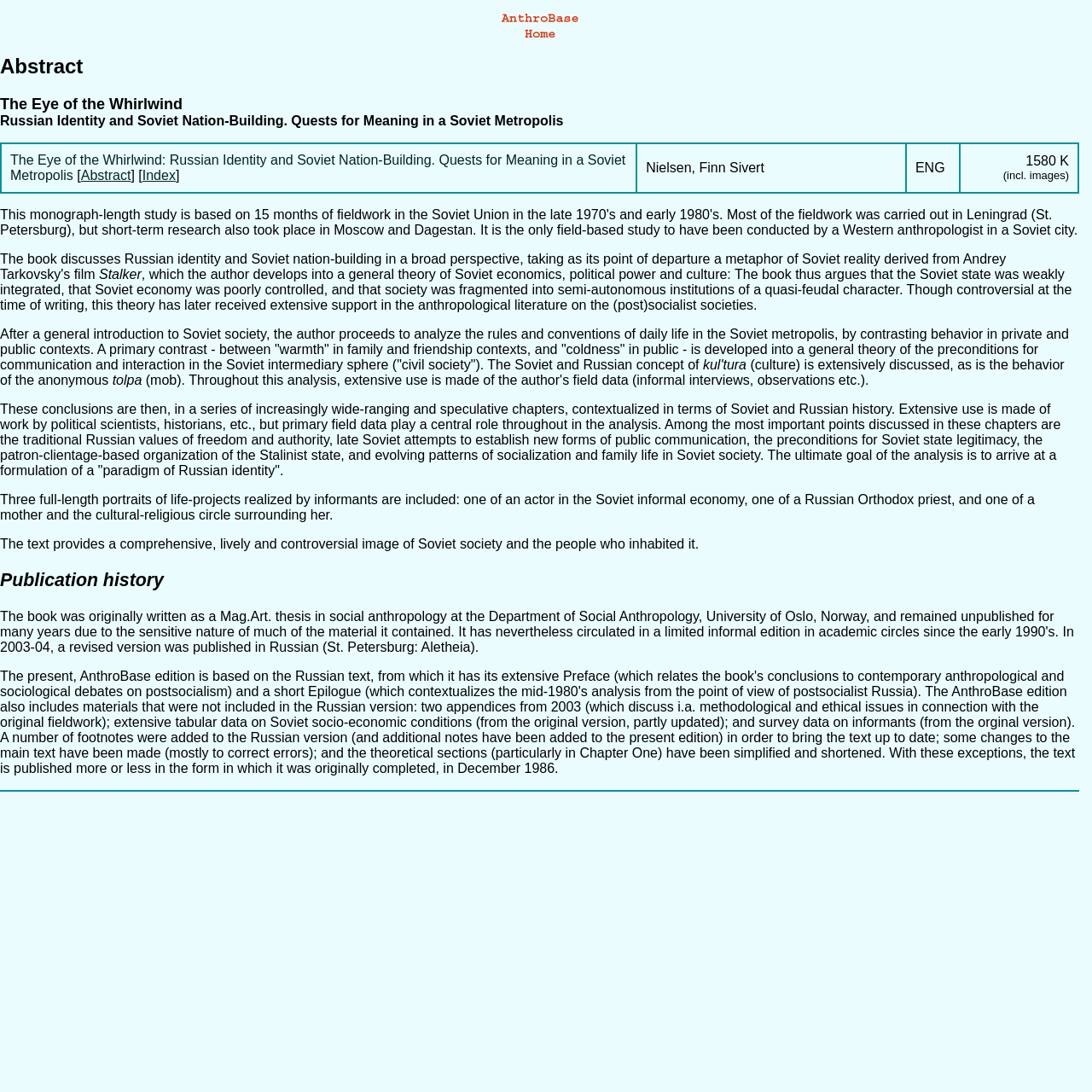Offer a thorough description of the webpage.

The webpage appears to be a book abstract or summary page. At the top, there is a heading "Abstract" followed by the title "The Eye of the Whirlwind: Russian Identity and Soviet Nation-Building. Quests for Meaning in a Soviet Metropolis" and the author's name "Nielsen, Finn Sivert". 

Below the title, there is a table with two rows, each containing three grid cells. The first row has links to the book title, abstract, and index, while the second row displays the author's name, language "ENG", and file size "1580 K (incl. images)".

To the right of the title, there is a small image and a link. 

The main content of the page is a lengthy text that summarizes the book's content. The text is divided into several paragraphs, each discussing a different aspect of the book. The topics covered include the book's theory of Soviet economics, politics, and culture, the analysis of daily life in Soviet metropolis, the concept of Russian identity, and the book's conclusions about Soviet society.

There are 7 paragraphs of text in total, with the last one being a summary of the book's content. 

At the bottom of the page, there is a heading "Publication history" followed by a horizontal separator line.